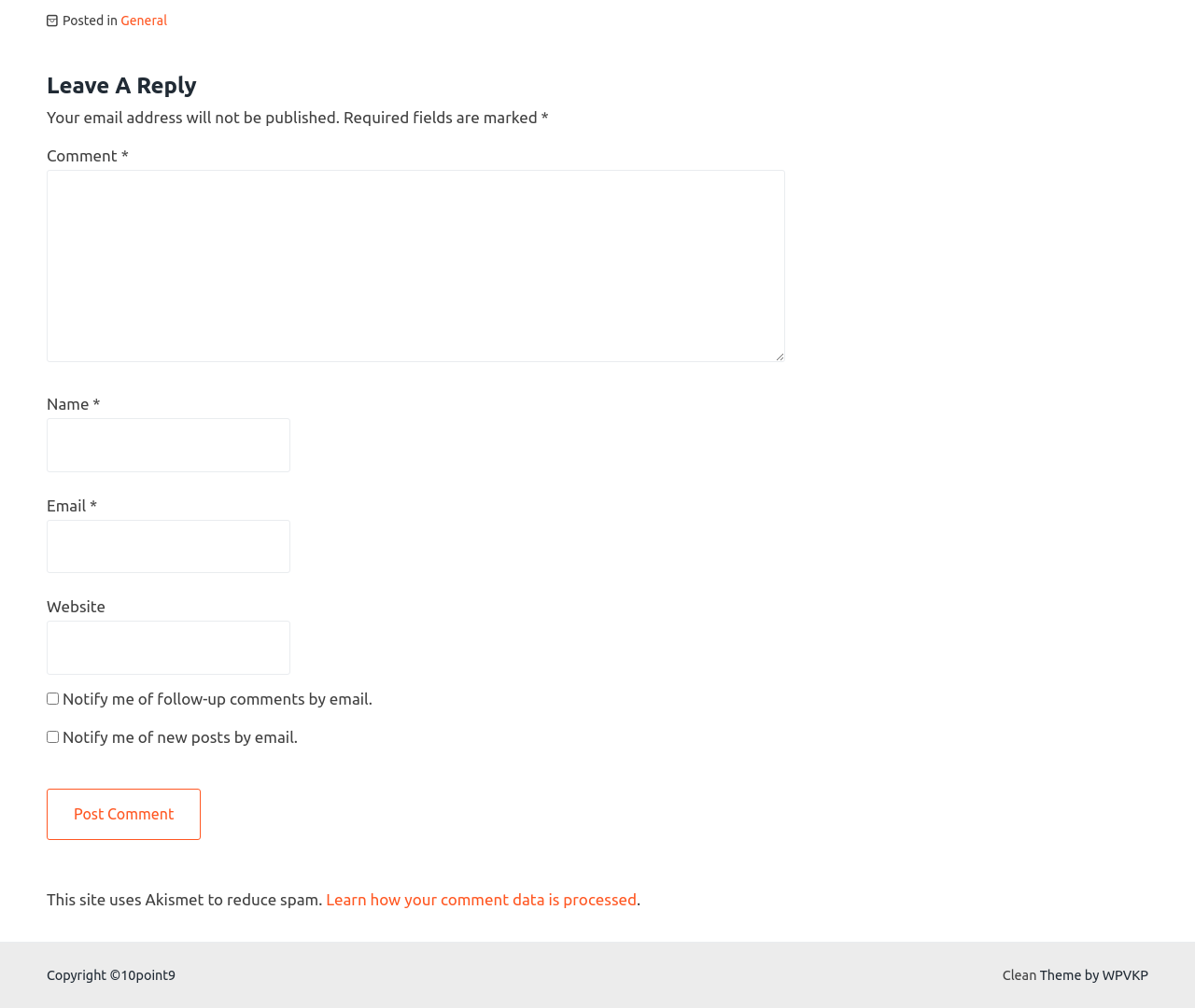Please locate the clickable area by providing the bounding box coordinates to follow this instruction: "Click the Jedan od pet miliona”: protesty społeczne w Serbii link".

None